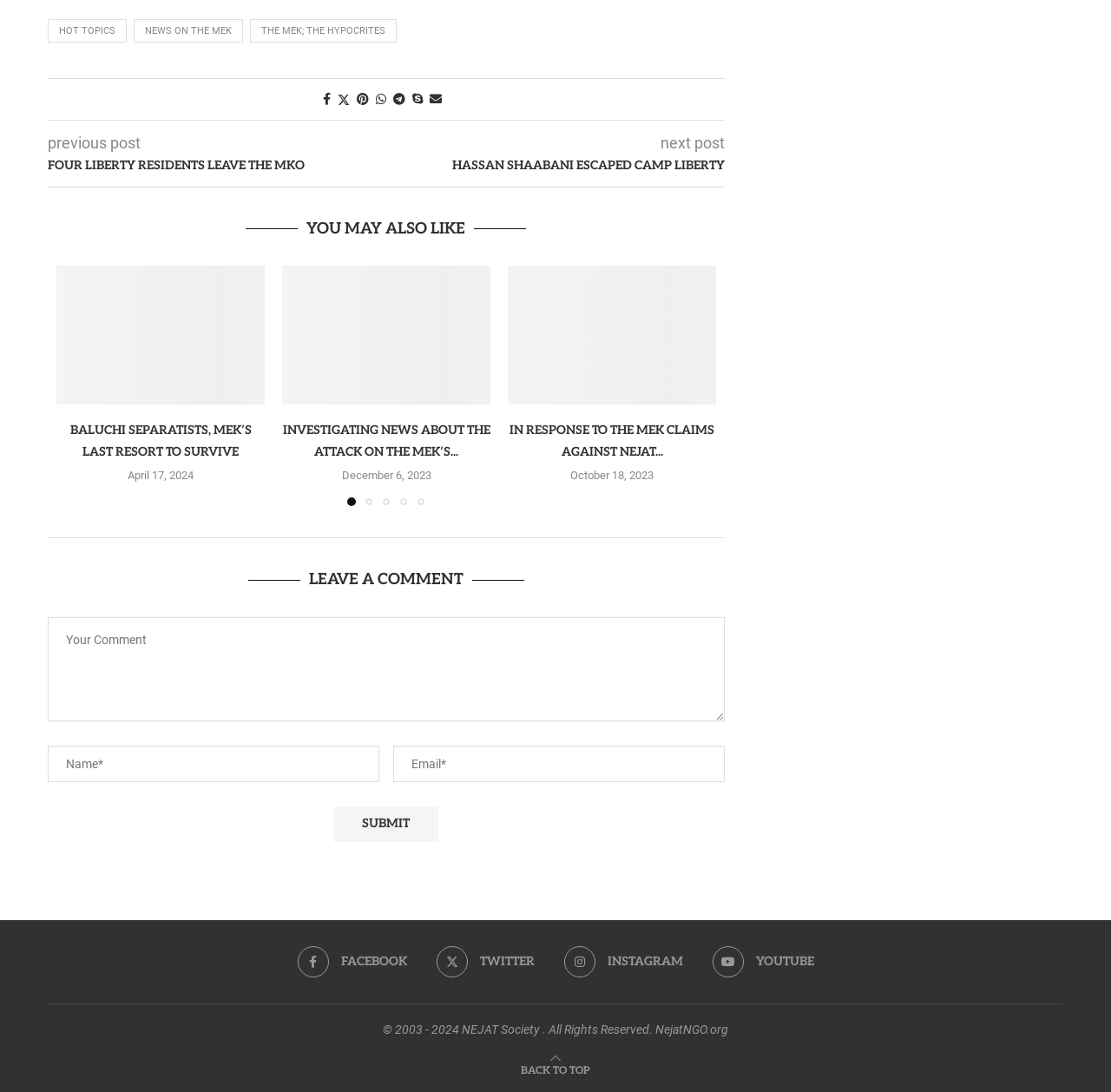Determine the bounding box coordinates for the area you should click to complete the following instruction: "Click on 'HOT TOPICS'".

[0.043, 0.018, 0.114, 0.039]